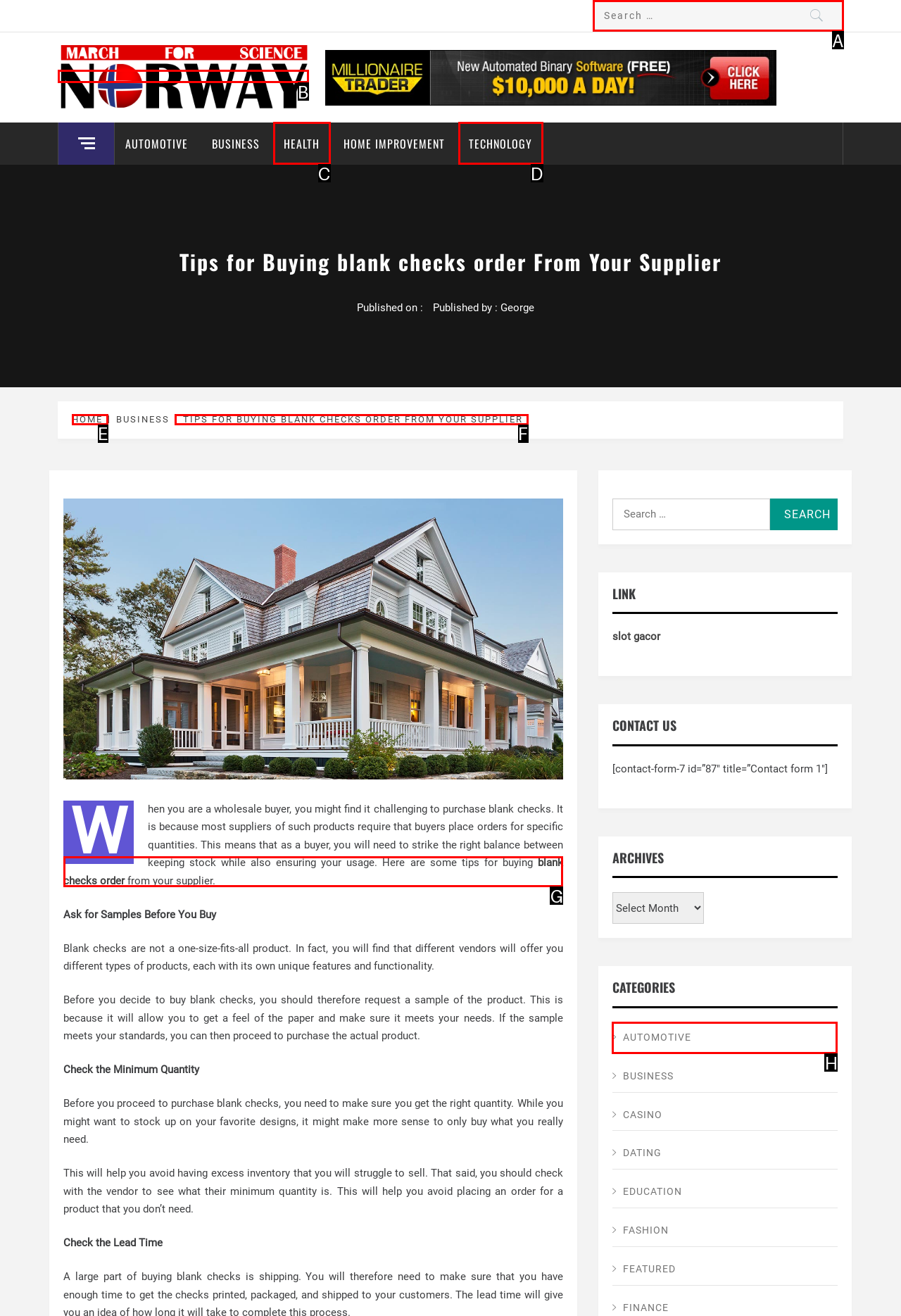Identify the letter of the UI element you need to select to accomplish the task: Search for something.
Respond with the option's letter from the given choices directly.

A